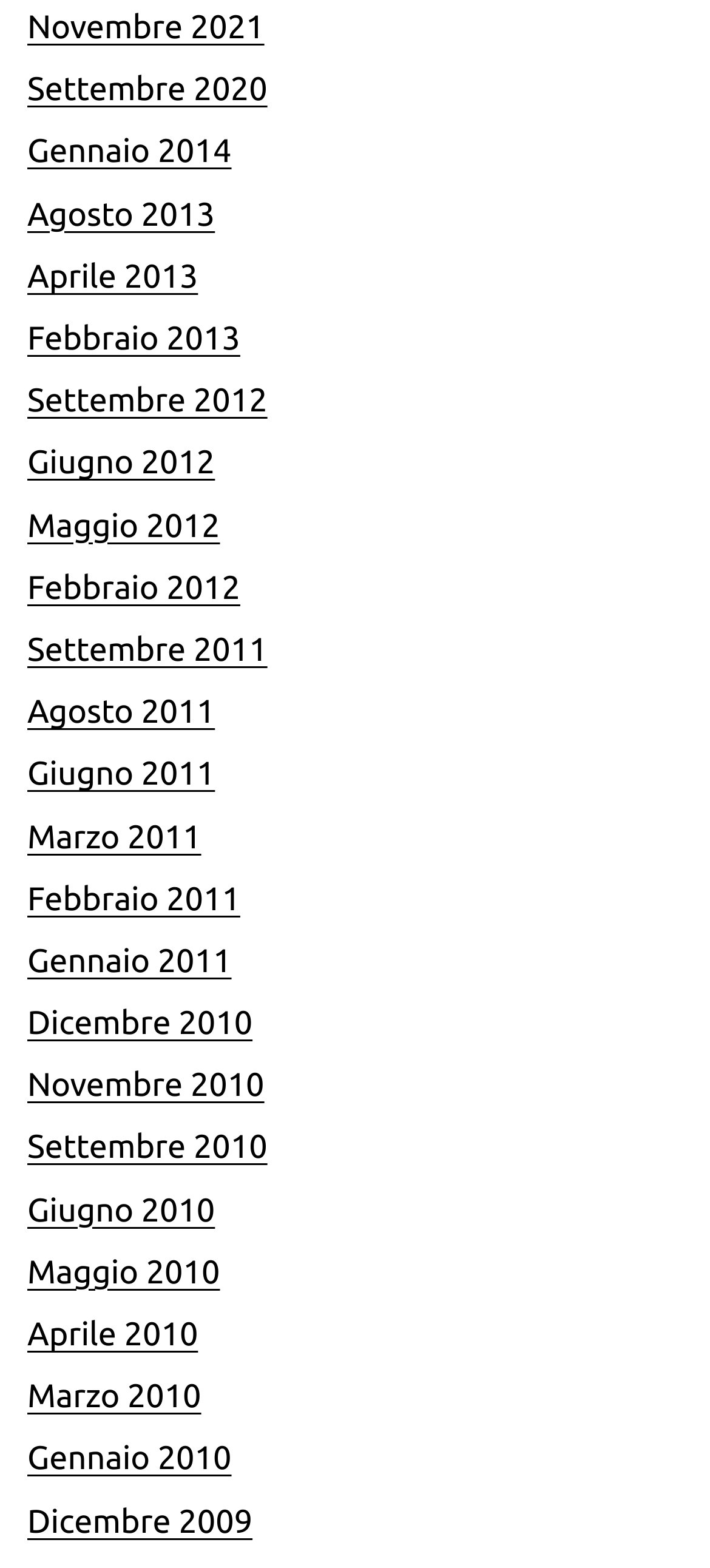Please provide the bounding box coordinates for the element that needs to be clicked to perform the instruction: "view January 2014". The coordinates must consist of four float numbers between 0 and 1, formatted as [left, top, right, bottom].

[0.038, 0.085, 0.326, 0.109]